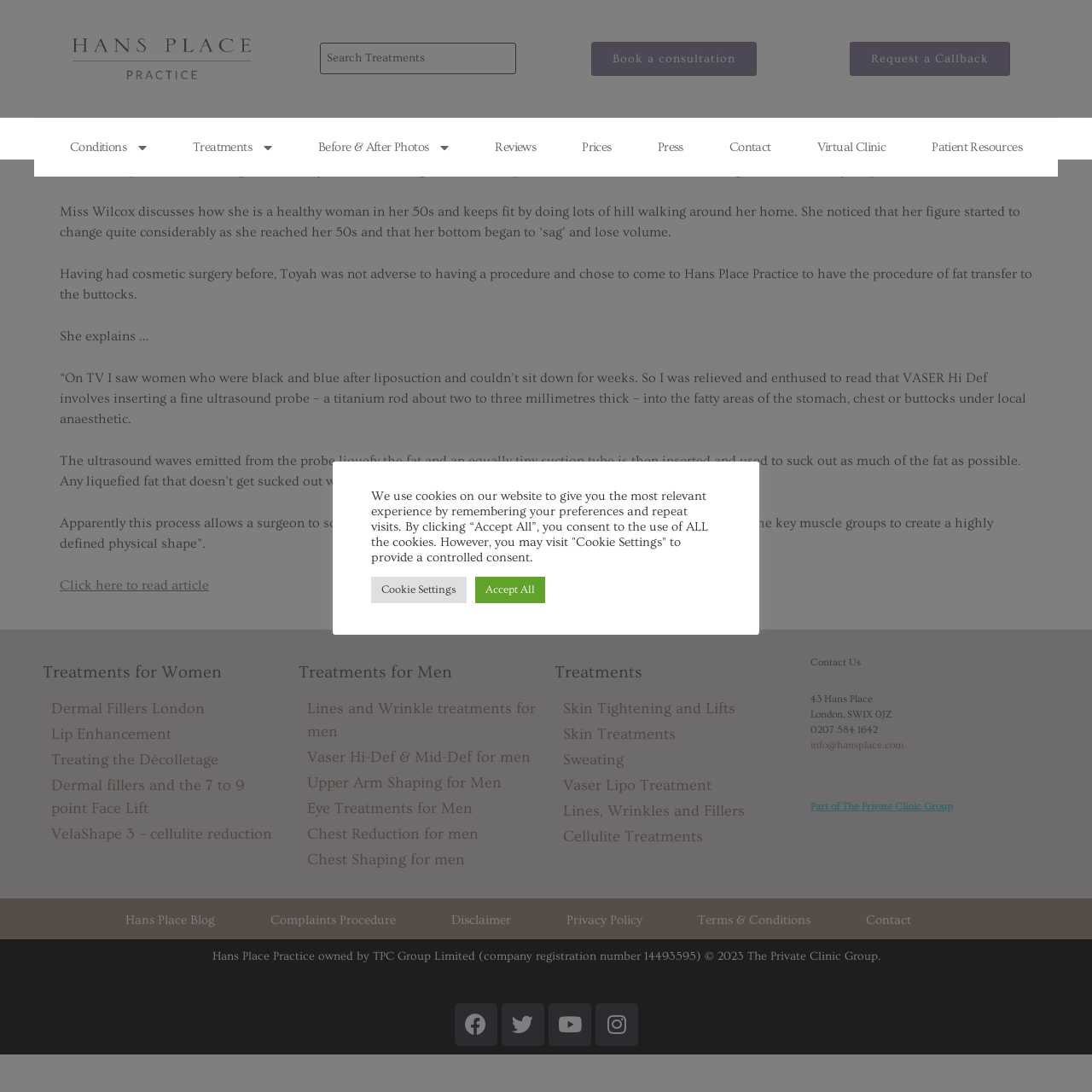Please specify the bounding box coordinates for the clickable region that will help you carry out the instruction: "Contact Hans Place Practice".

[0.742, 0.602, 0.788, 0.612]